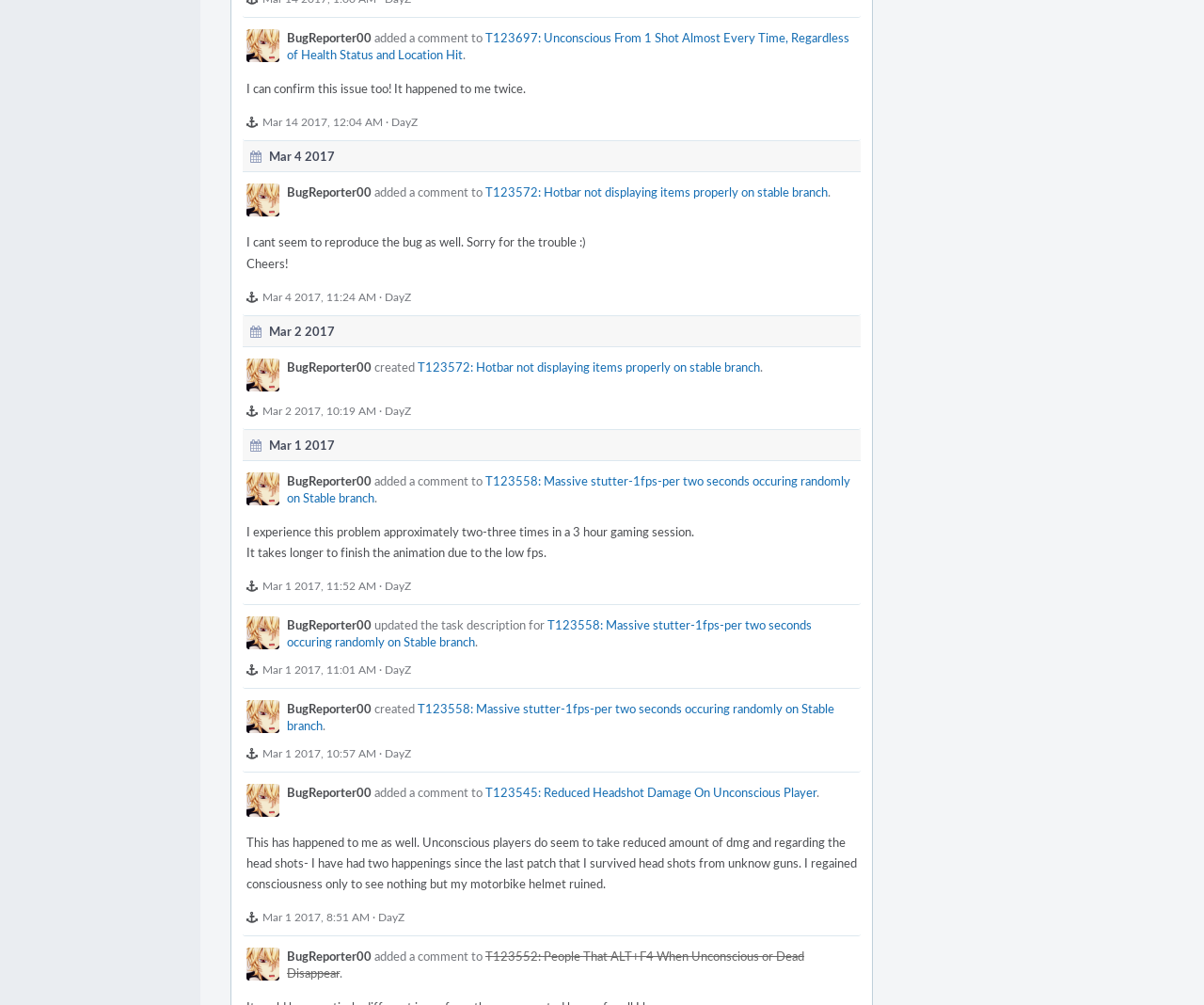Locate the bounding box coordinates of the item that should be clicked to fulfill the instruction: "Go to DayZ forum".

[0.32, 0.114, 0.347, 0.129]